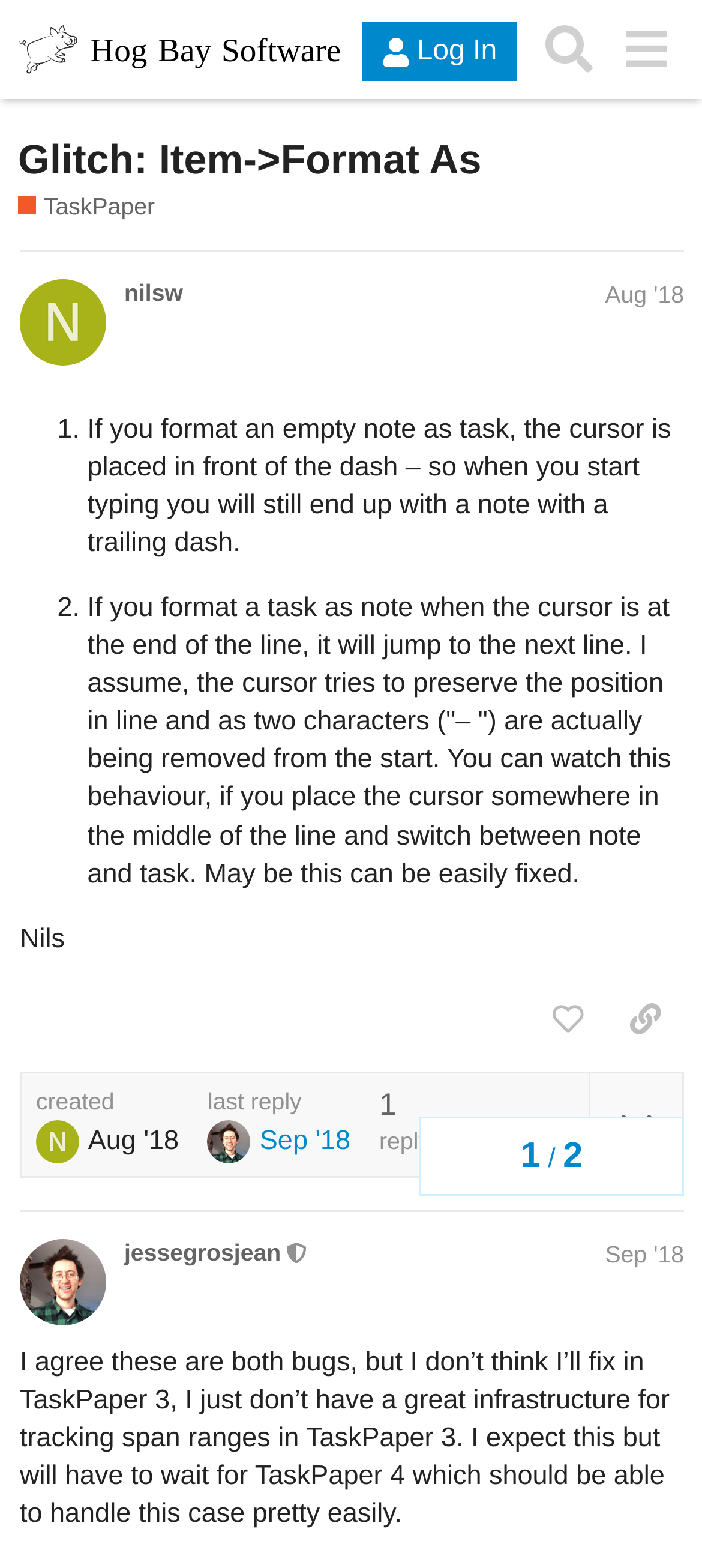Can you find the bounding box coordinates of the area I should click to execute the following instruction: "Log in to the website"?

[0.516, 0.014, 0.736, 0.052]